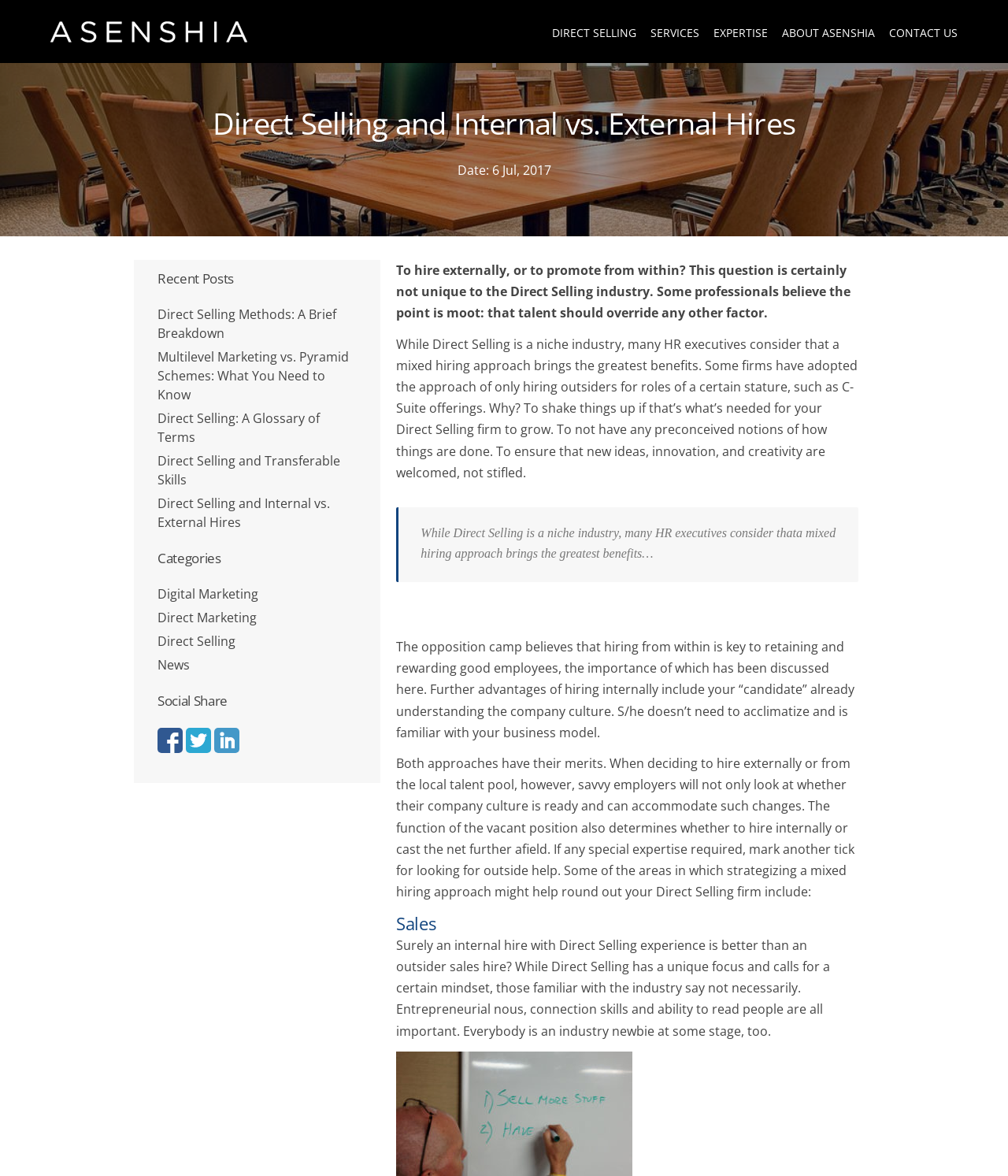What is the date of the article?
Examine the webpage screenshot and provide an in-depth answer to the question.

The date of the article is obtained from the static text element with the text 'Date: 6 Jul, 2017', which is located above the 'Recent Posts' section.